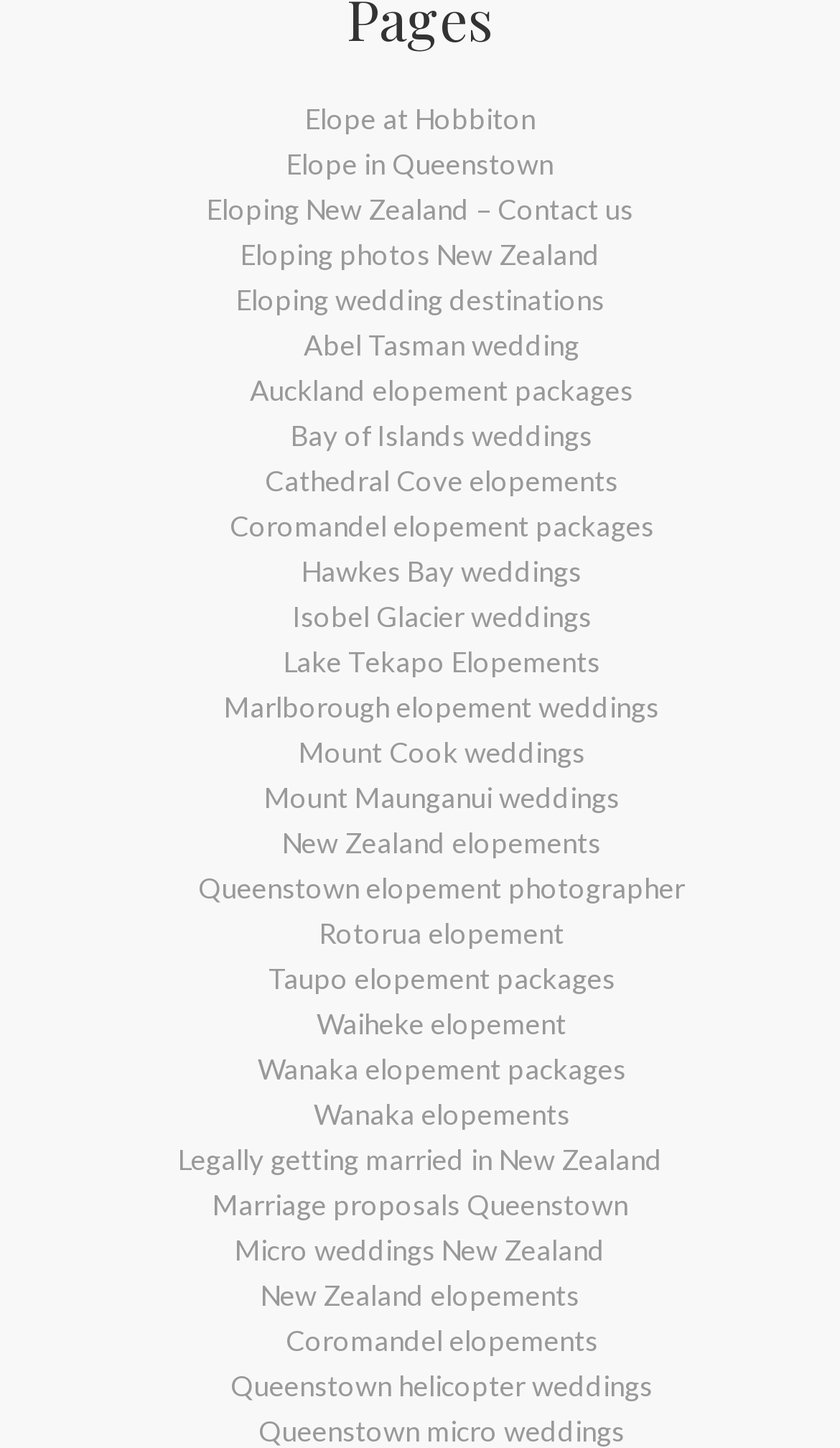Locate the bounding box coordinates of the element's region that should be clicked to carry out the following instruction: "Discover elopement packages in Wanaka". The coordinates need to be four float numbers between 0 and 1, i.e., [left, top, right, bottom].

[0.115, 0.723, 0.885, 0.754]